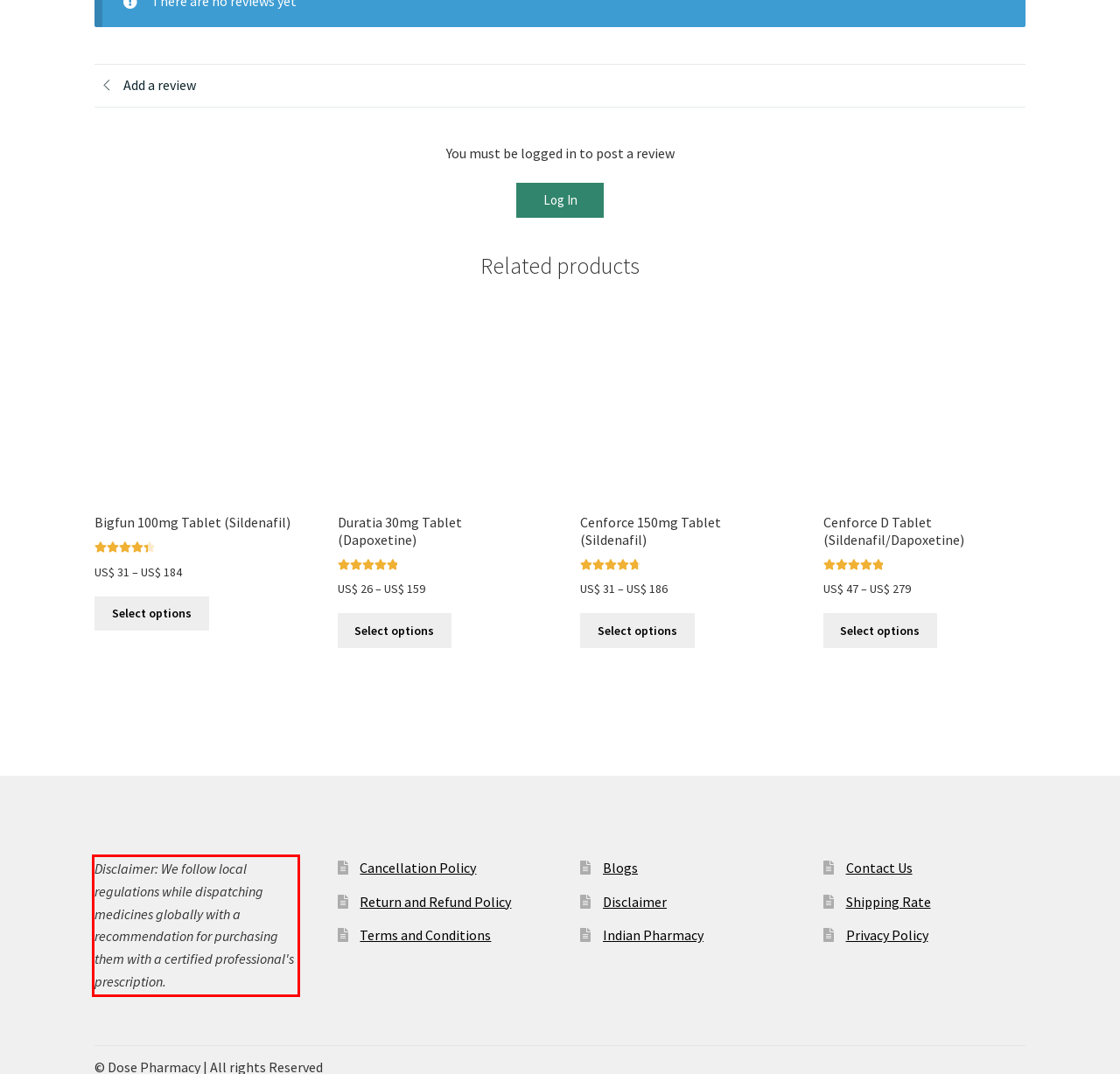You have a screenshot of a webpage, and there is a red bounding box around a UI element. Utilize OCR to extract the text within this red bounding box.

Disclaimer: We follow local regulations while dispatching medicines globally with a recommendation for purchasing them with a certified professional's prescription.